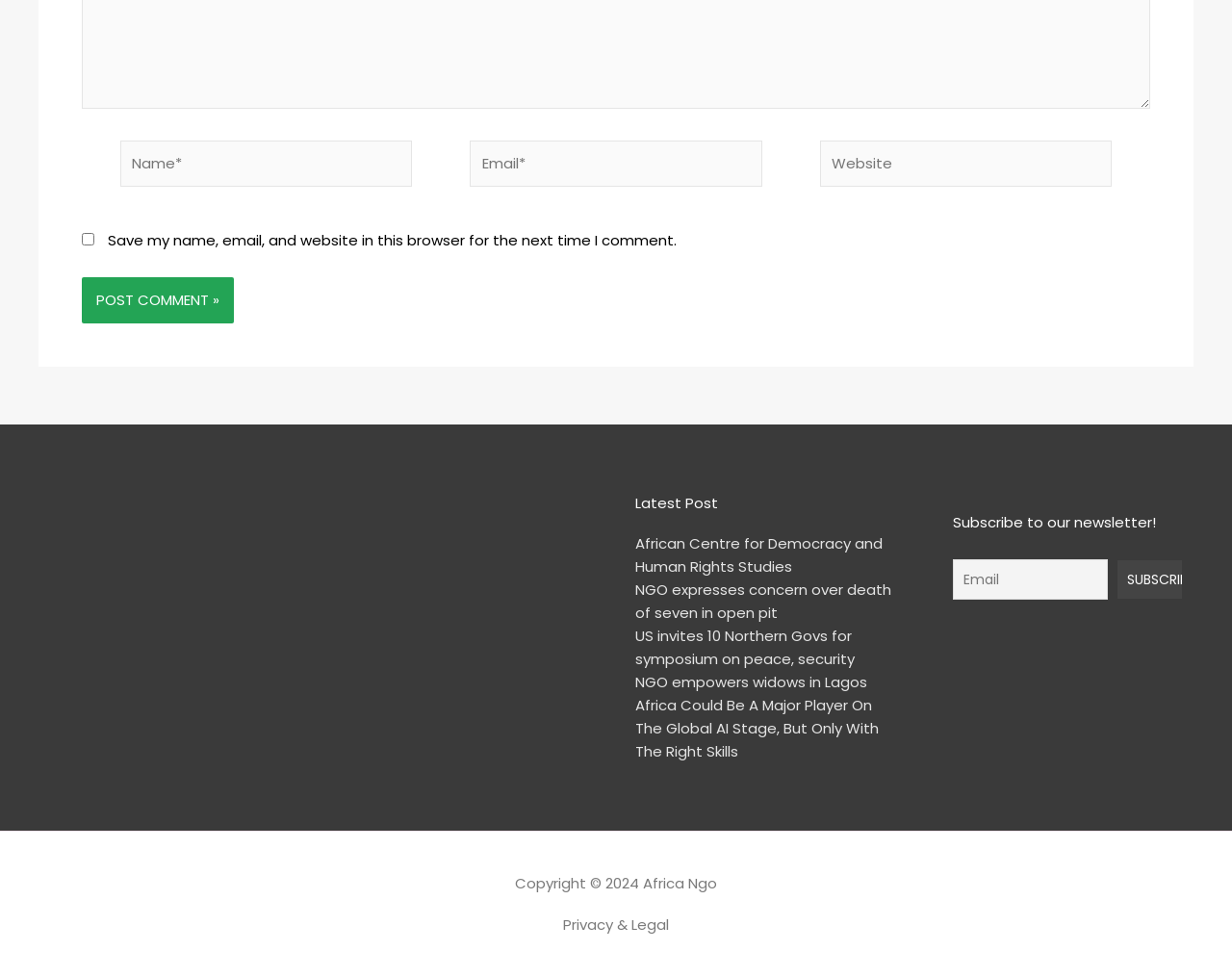Can you find the bounding box coordinates for the element that needs to be clicked to execute this instruction: "View Branding"? The coordinates should be given as four float numbers between 0 and 1, i.e., [left, top, right, bottom].

None